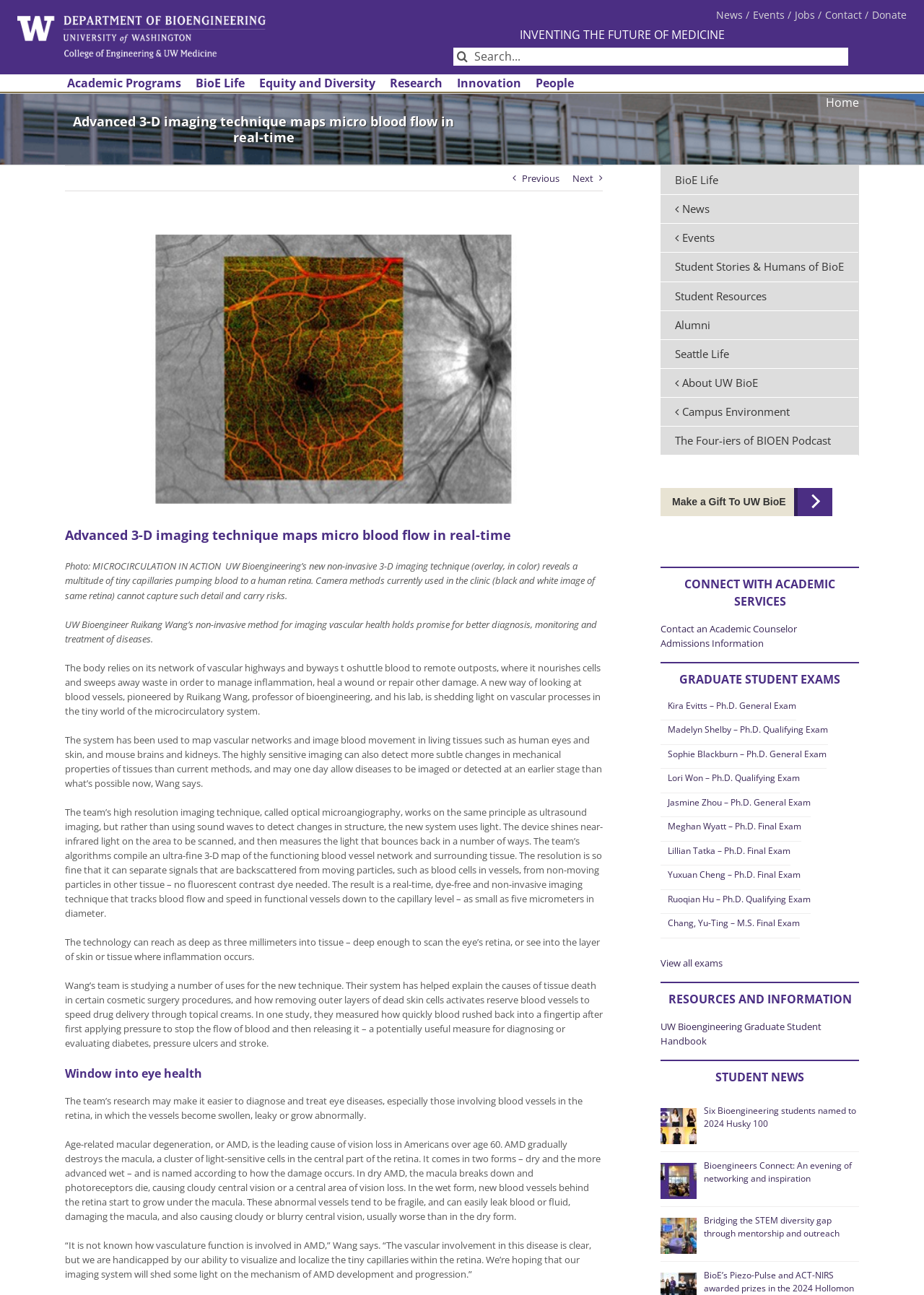Answer the question below with a single word or a brief phrase: 
How deep can the technology reach into tissue?

three millimeters